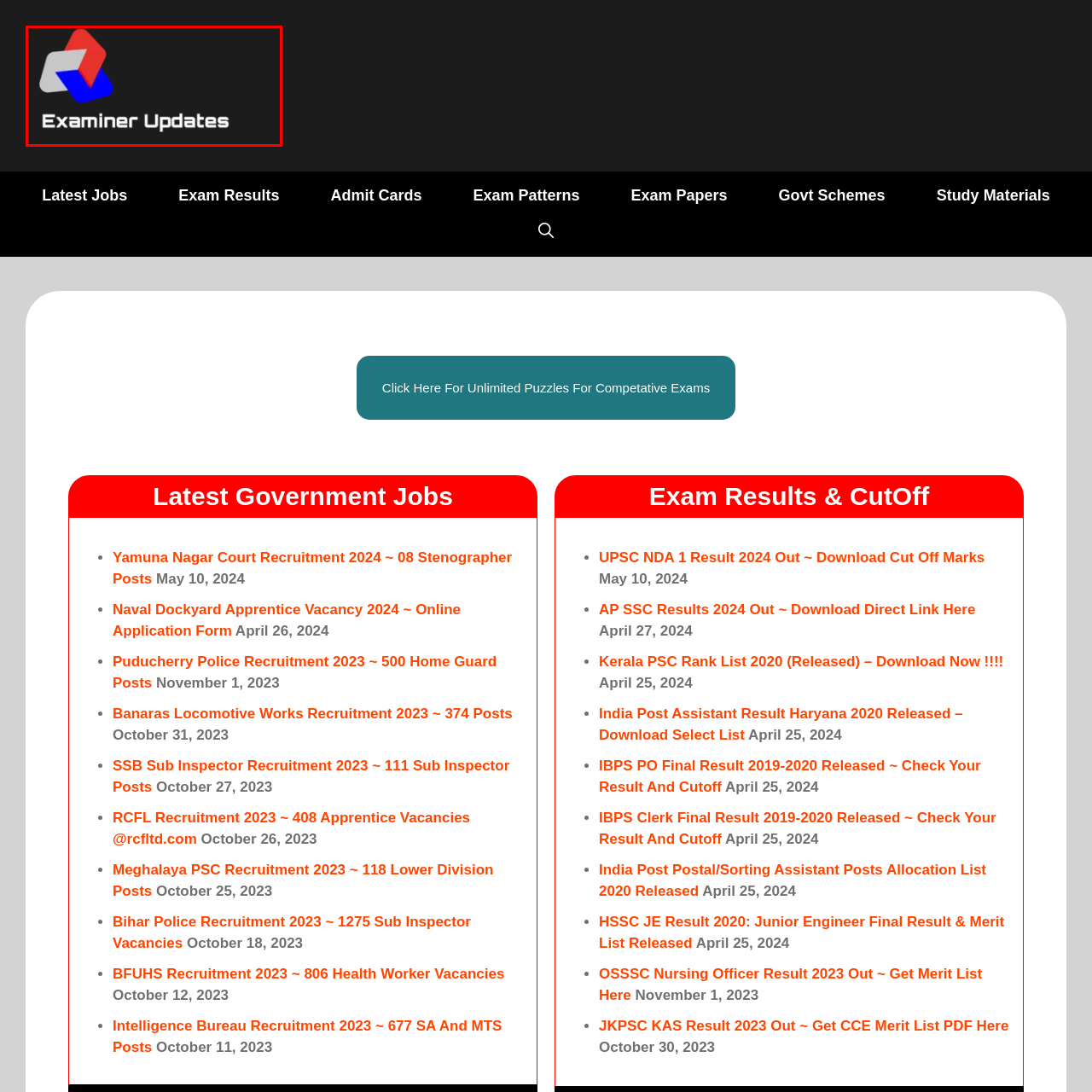Elaborate on the contents of the image marked by the red border.

The image features the logo of "Examiner Updates," an educational portal dedicated to providing the latest information for students and job seekers. The logo consists of a stylized graphic with overlapping shapes in red, blue, and gray, which symbolize the dynamic nature of education and examination updates. Below the graphic, the text “Examiner Updates” is displayed in a modern, bold font, enhancing the contemporary feel of the brand. This visually striking logo conveys a sense of reliability and professionalism, reflecting the platform's commitment to delivering essential updates for various educational and competitive examinations. The background is dark, which contrasts sharply with the vibrant colors of the logo, making it easily recognizable.